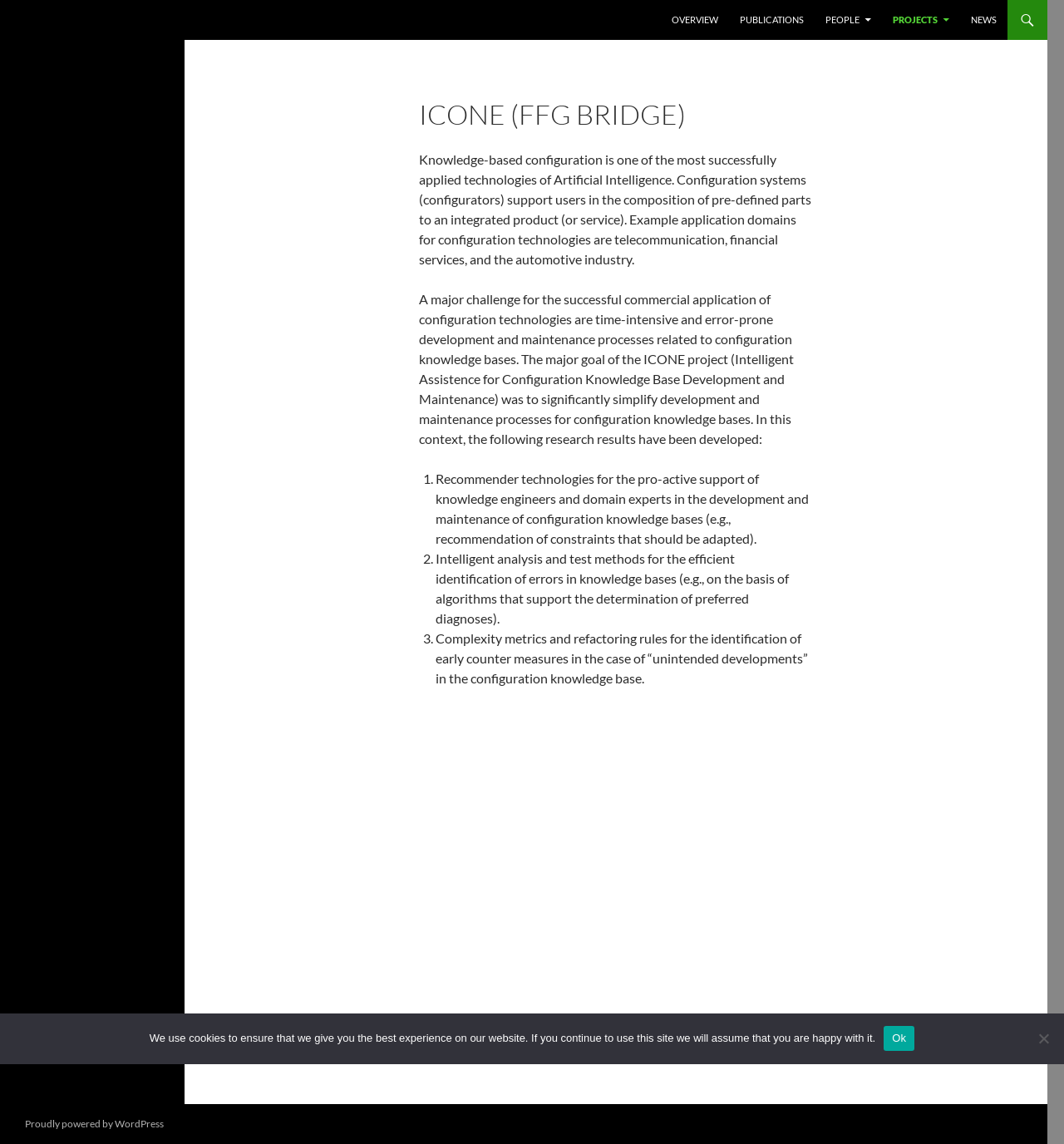Highlight the bounding box coordinates of the element you need to click to perform the following instruction: "Click the ASE link."

[0.023, 0.0, 0.049, 0.035]